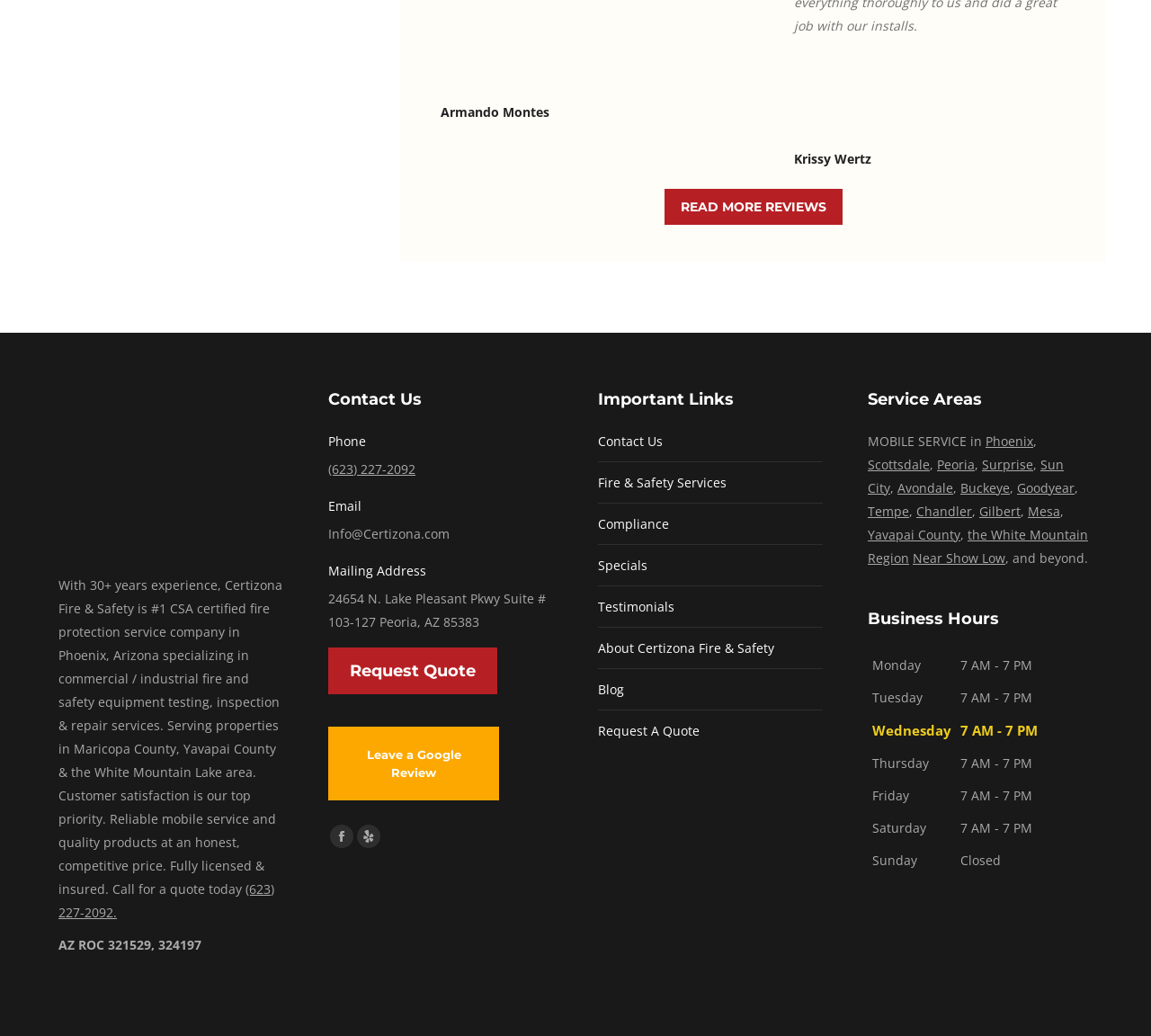What is the company name?
Please answer using one word or phrase, based on the screenshot.

Certizona Fire & Safety